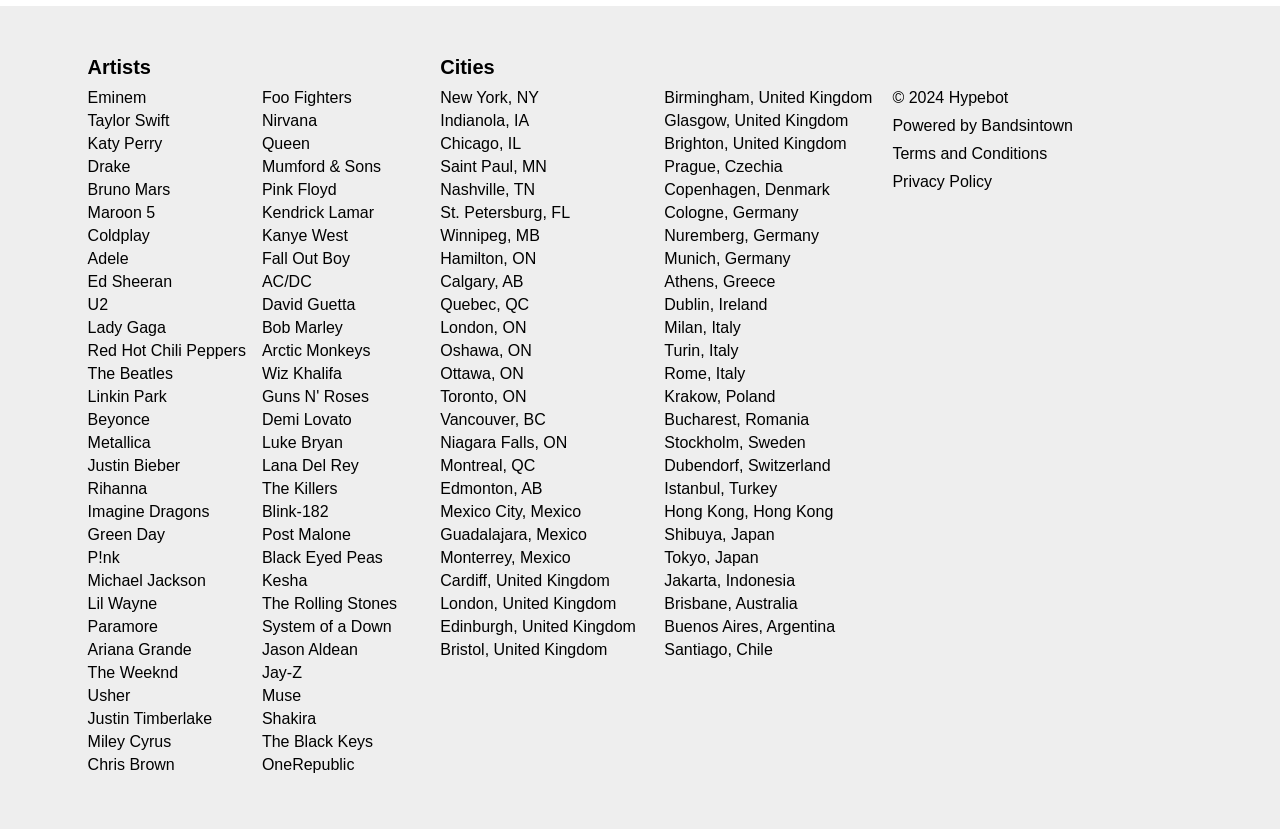Determine the bounding box coordinates of the clickable area required to perform the following instruction: "Check out concerts in Chicago, IL". The coordinates should be represented as four float numbers between 0 and 1: [left, top, right, bottom].

[0.344, 0.163, 0.407, 0.185]